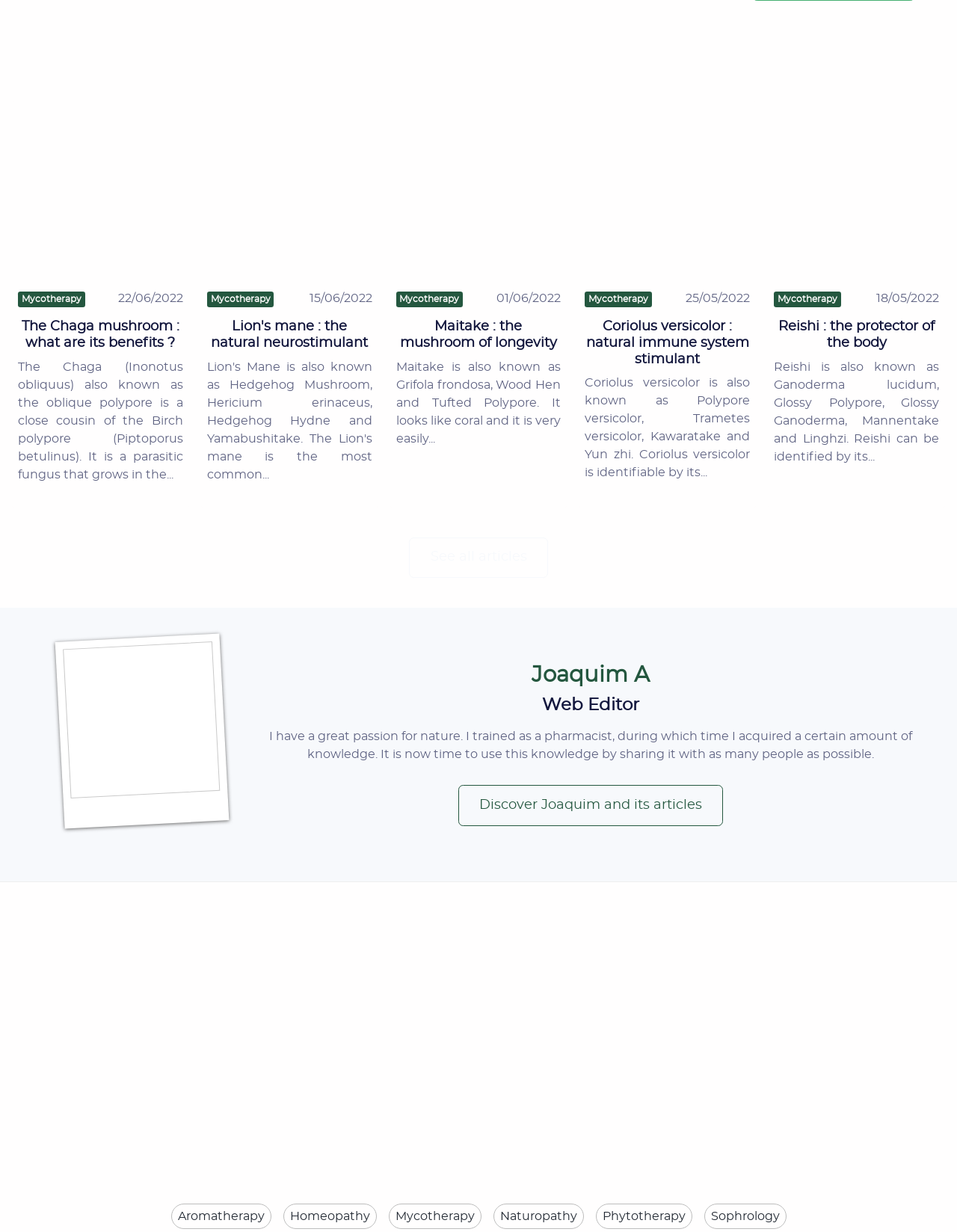What is the main topic of this webpage?
Look at the screenshot and respond with a single word or phrase.

Mushrooms and mycotherapy